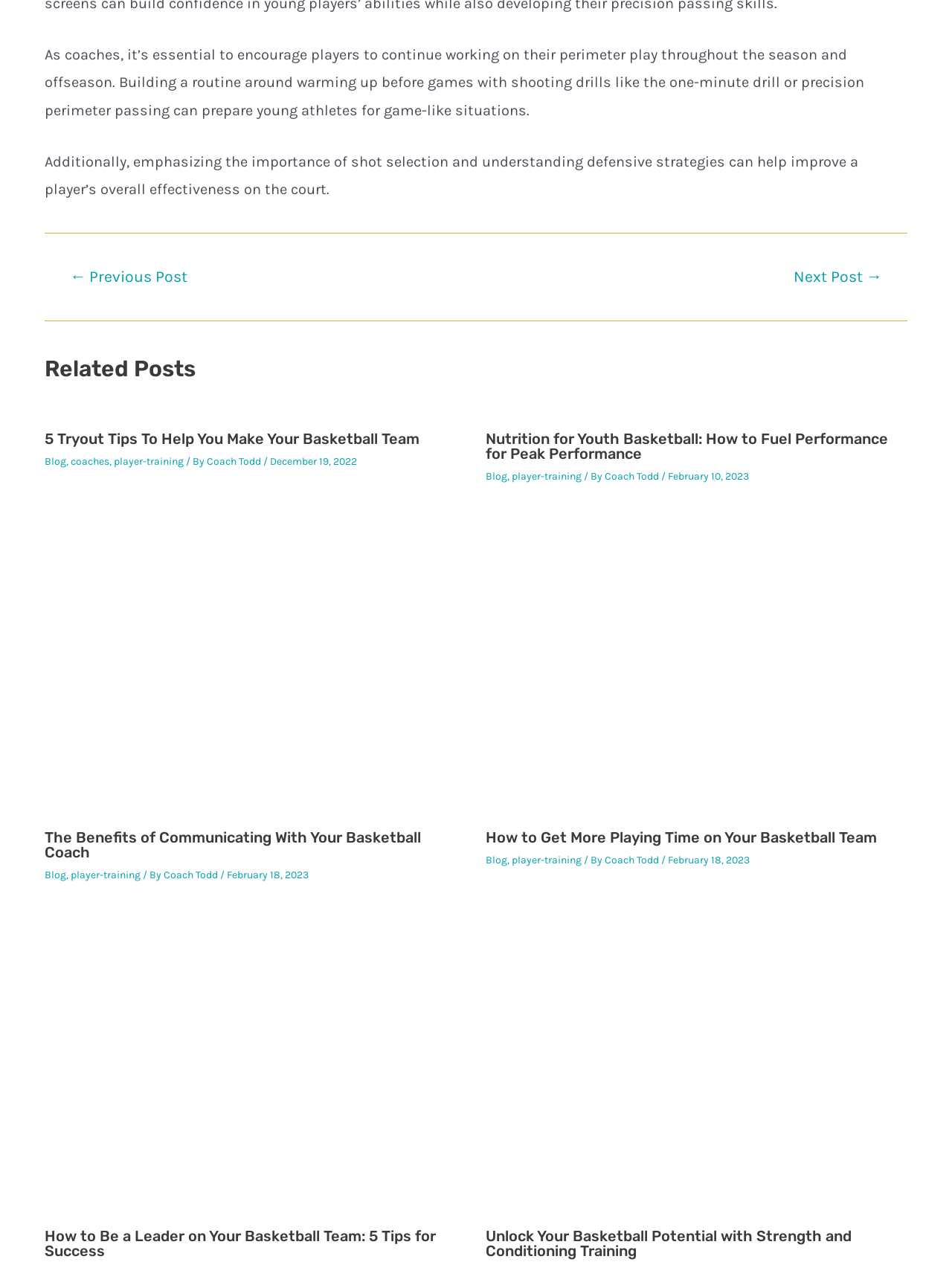Please find the bounding box coordinates of the clickable region needed to complete the following instruction: "Click 'Our Team'". The bounding box coordinates must consist of four float numbers between 0 and 1, i.e., [left, top, right, bottom].

None